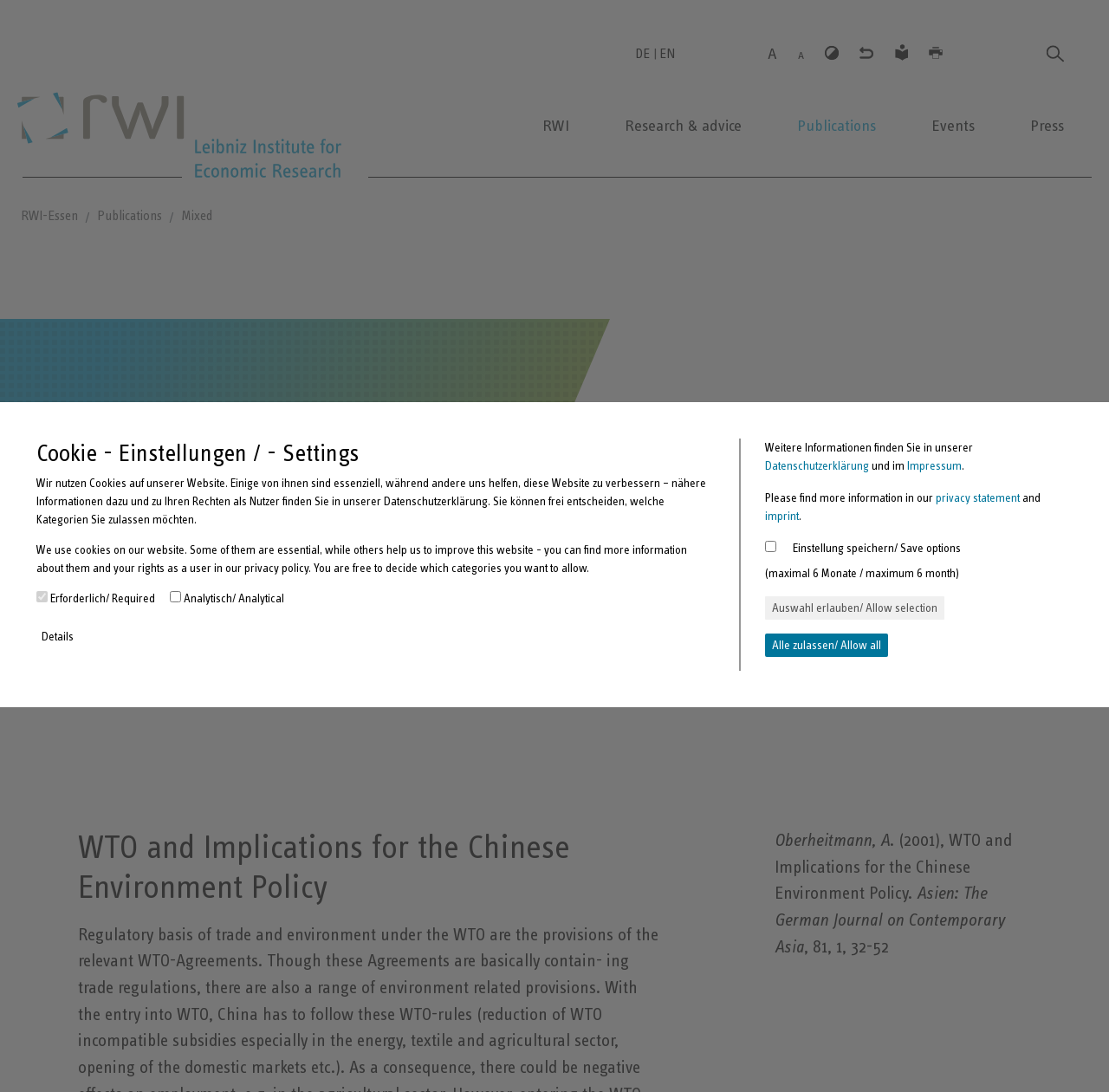Using the provided description Research & advice, find the bounding box coordinates for the UI element. Provide the coordinates in (top-left x, top-left y, bottom-right x, bottom-right y) format, ensuring all values are between 0 and 1.

[0.496, 0.087, 0.67, 0.163]